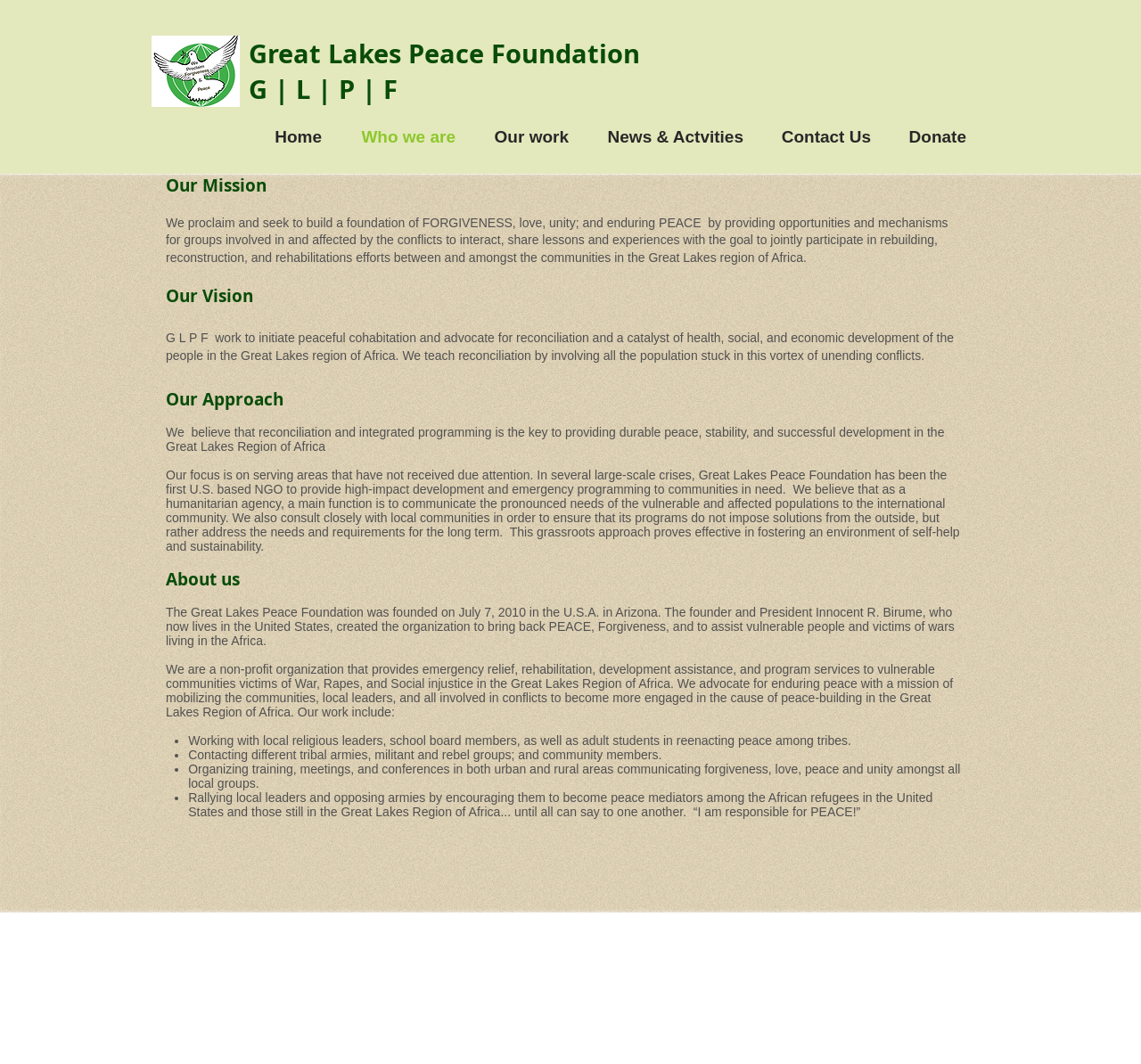What kind of services does the organization provide?
Refer to the image and provide a one-word or short phrase answer.

Emergency relief, rehabilitation, development assistance, and program services